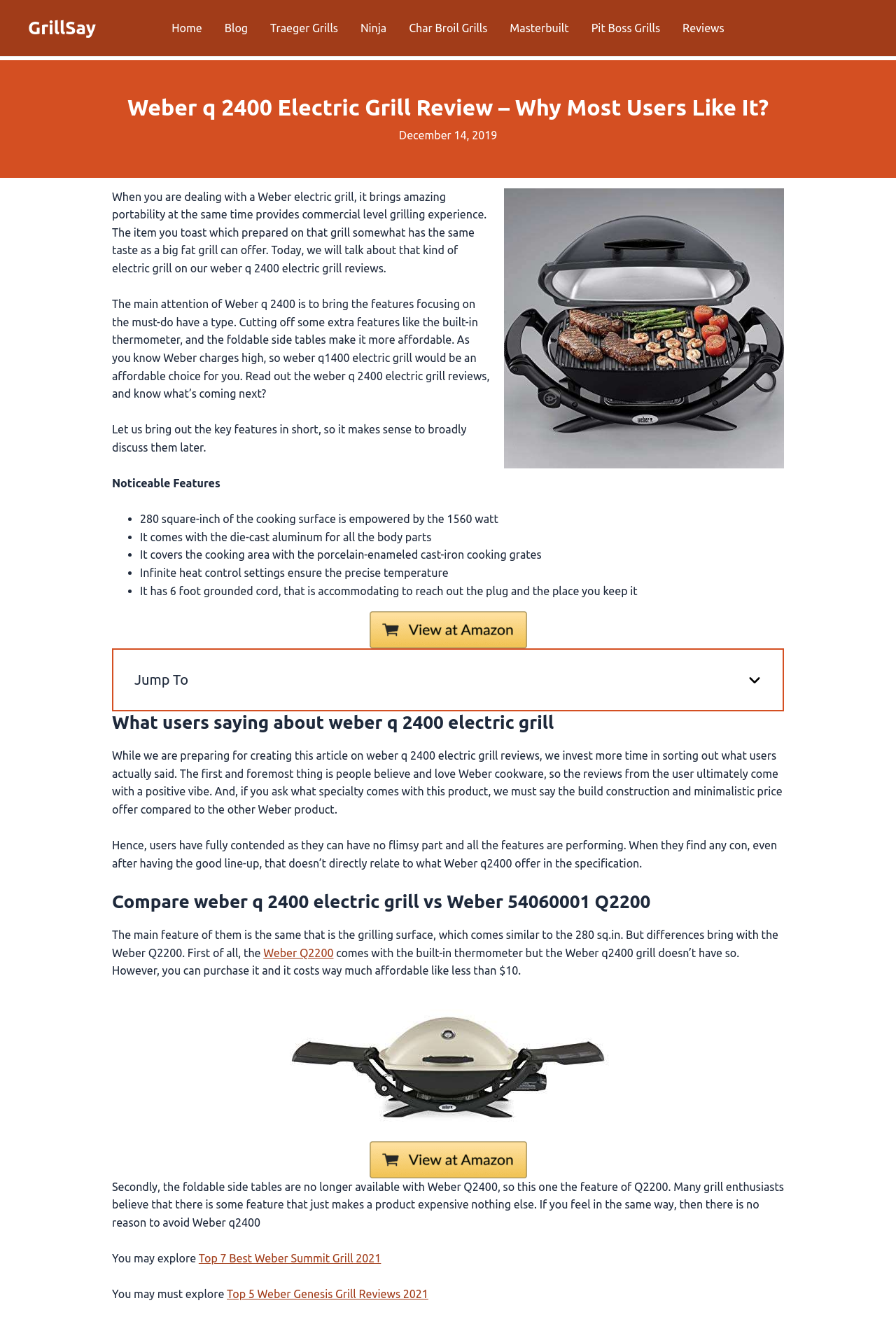Respond to the following query with just one word or a short phrase: 
What is the name of the electric grill being reviewed?

Weber q 2400